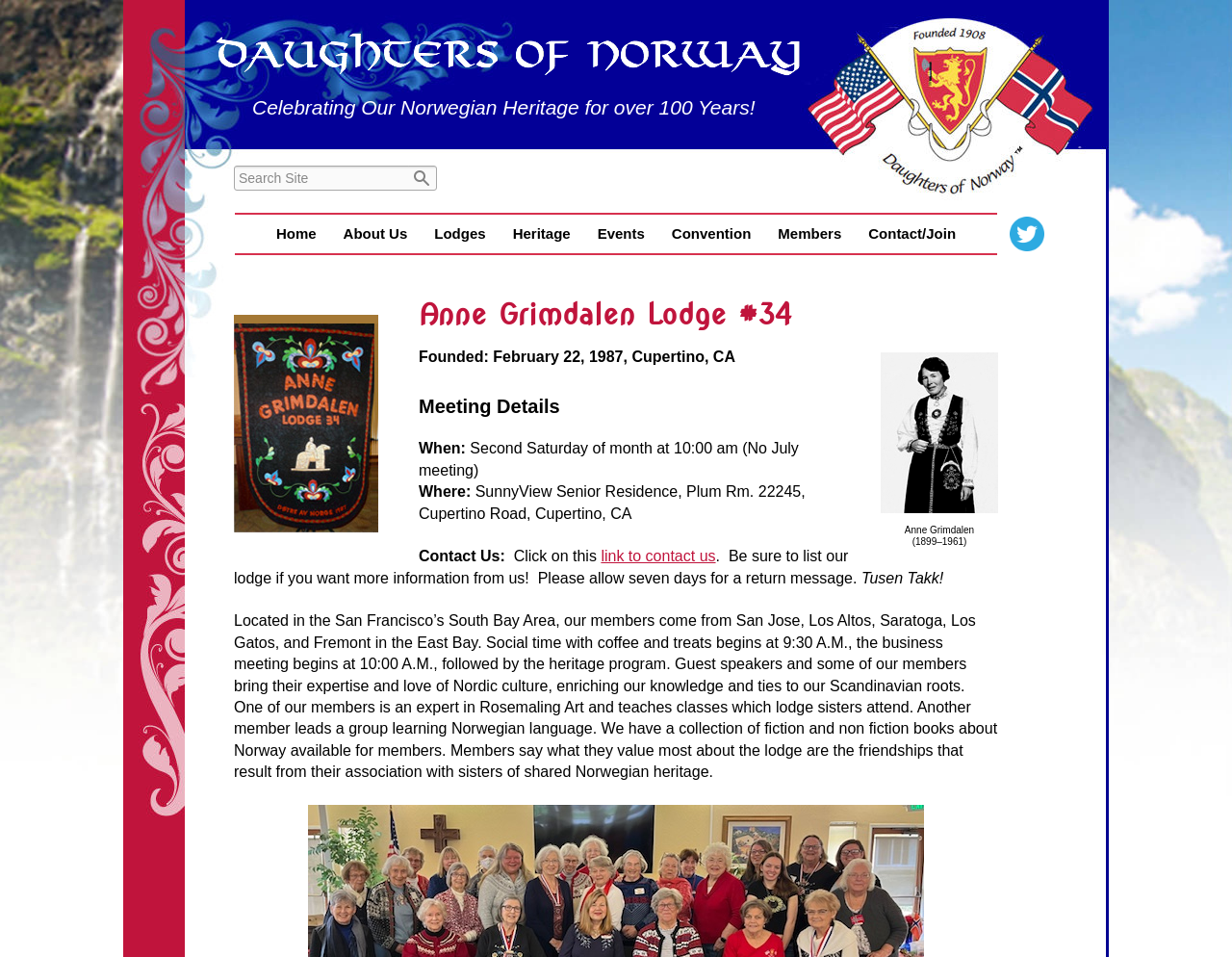Illustrate the webpage's structure and main components comprehensively.

The webpage is about Anne Grimdalen Lodge #34, a part of the Daughters of Norway organization. At the top, there is a banner with the lodge's name and a celebratory message "Celebrating Our Norwegian Heritage for over 100 Years!". Below the banner, there are seven navigation links: Home, About Us, Lodges, Heritage, Events, Convention, and Members, followed by a Contact/Join link. 

To the right of the navigation links, there is a Twitter link with an accompanying image. Above the Twitter link, there is a search box with a "Search Site" label and a Search button. 

The main content of the page is divided into sections. The first section features a large image of Anne Grimdalen and a heading with her name. Below the image, there is a paragraph with her birth and death years. 

The next section is about the lodge's meeting details. It includes information about when and where the meetings take place, with the address of the meeting location. There is also a contact link and a message asking visitors to allow seven days for a response.

The final section is a lengthy paragraph describing the lodge's activities and the benefits of membership. It mentions social events, heritage programs, and classes on Norwegian language and culture. The text also highlights the value of friendships formed through the lodge.